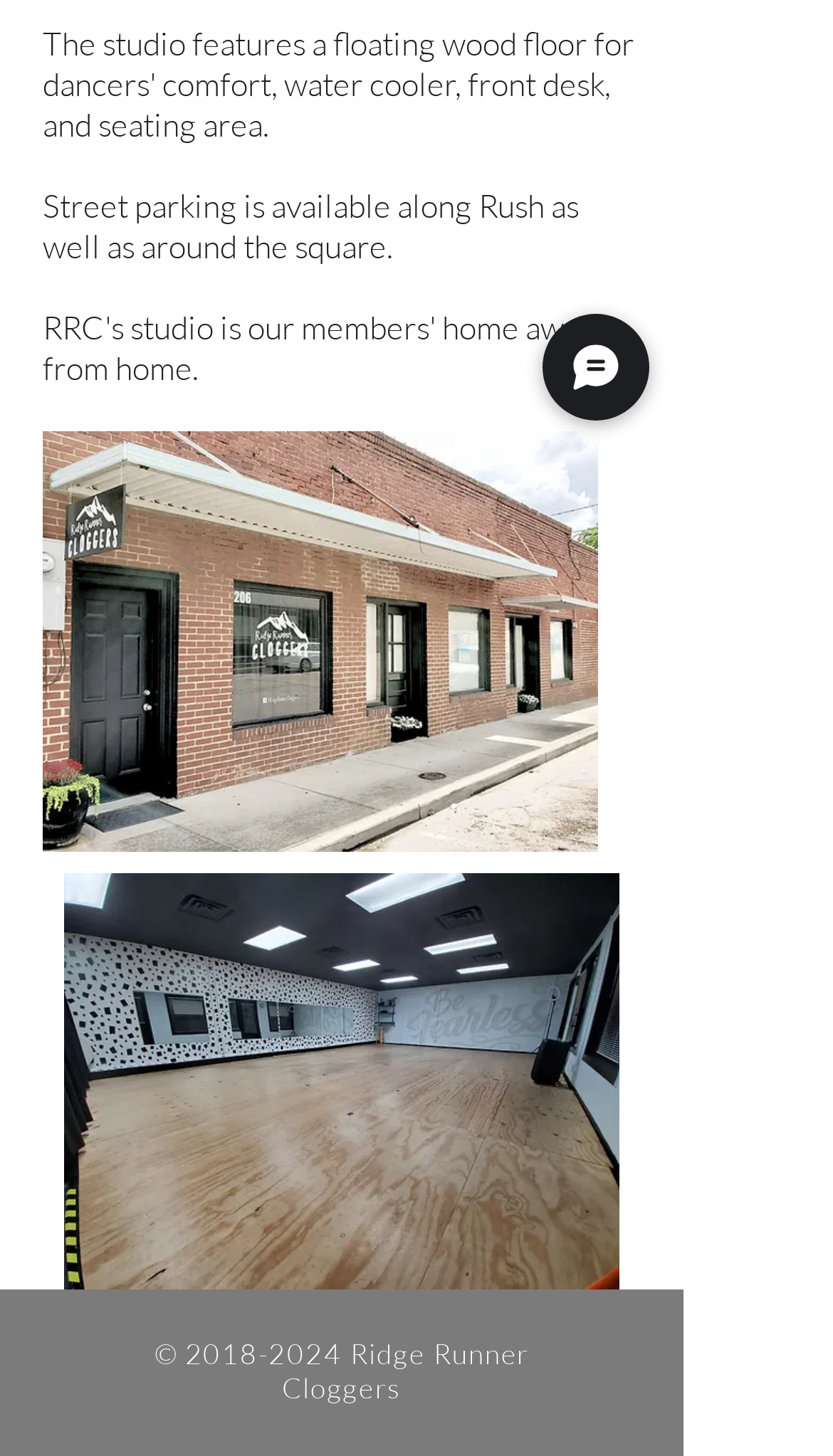Please find the bounding box for the following UI element description. Provide the coordinates in (top-left x, top-left y, bottom-right x, bottom-right y) format, with values between 0 and 1: 2018-2024

[0.222, 0.918, 0.411, 0.941]